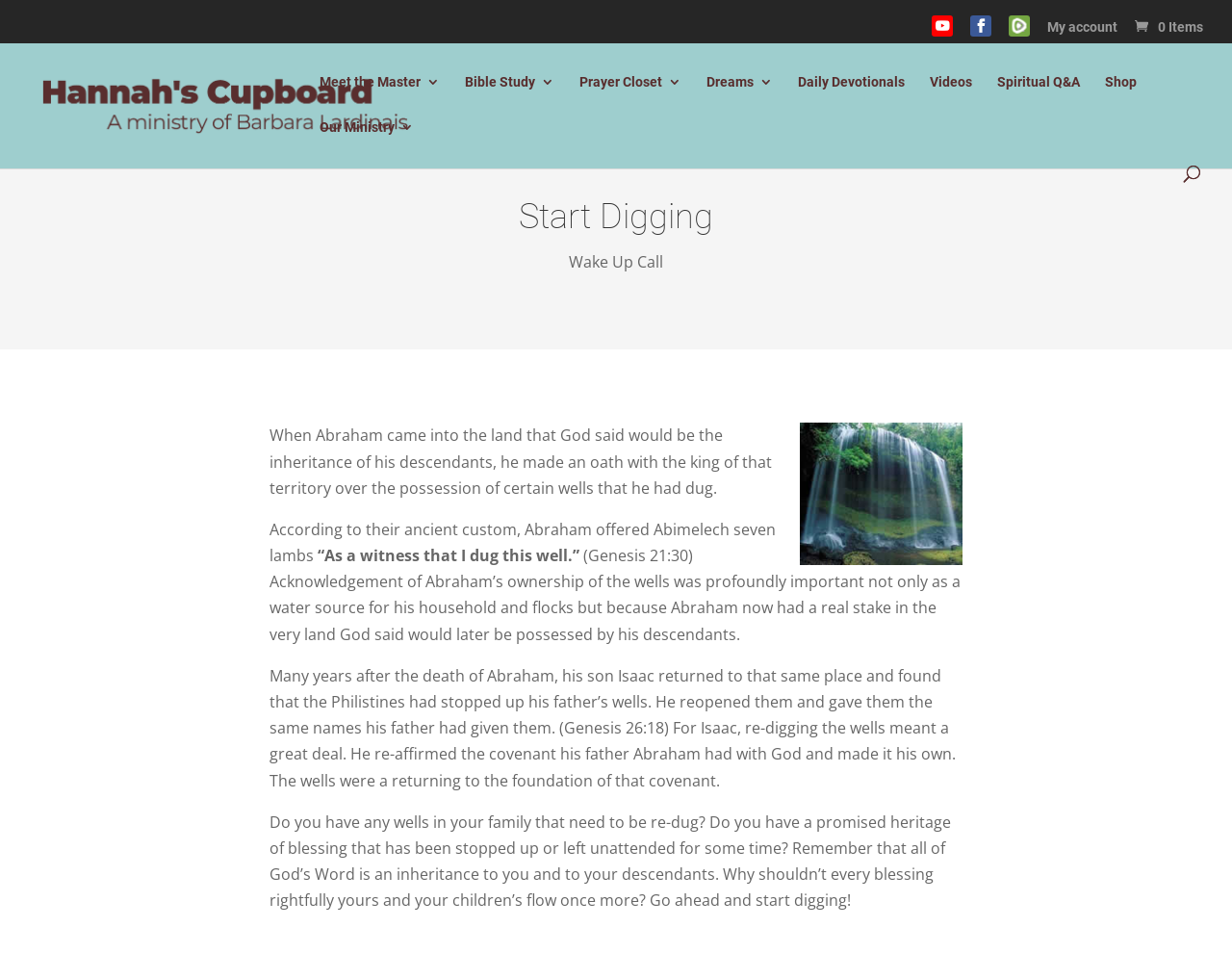What is the purpose of the search box?
Please provide a single word or phrase as your answer based on the screenshot.

Search for content